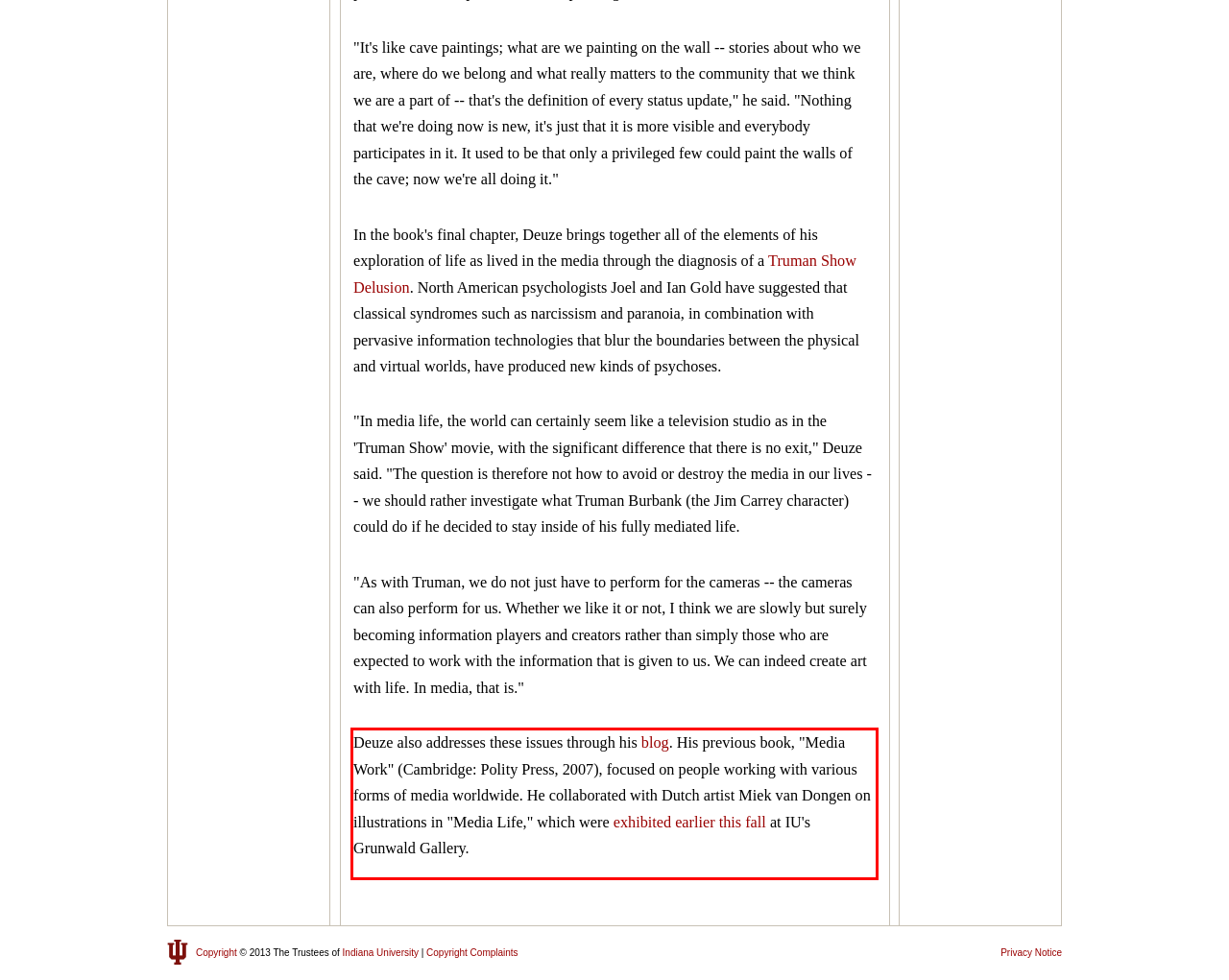There is a screenshot of a webpage with a red bounding box around a UI element. Please use OCR to extract the text within the red bounding box.

Deuze also addresses these issues through his blog. His previous book, "Media Work" (Cambridge: Polity Press, 2007), focused on people working with various forms of media worldwide. He collaborated with Dutch artist Miek van Dongen on illustrations in "Media Life," which were exhibited earlier this fall at IU's Grunwald Gallery.